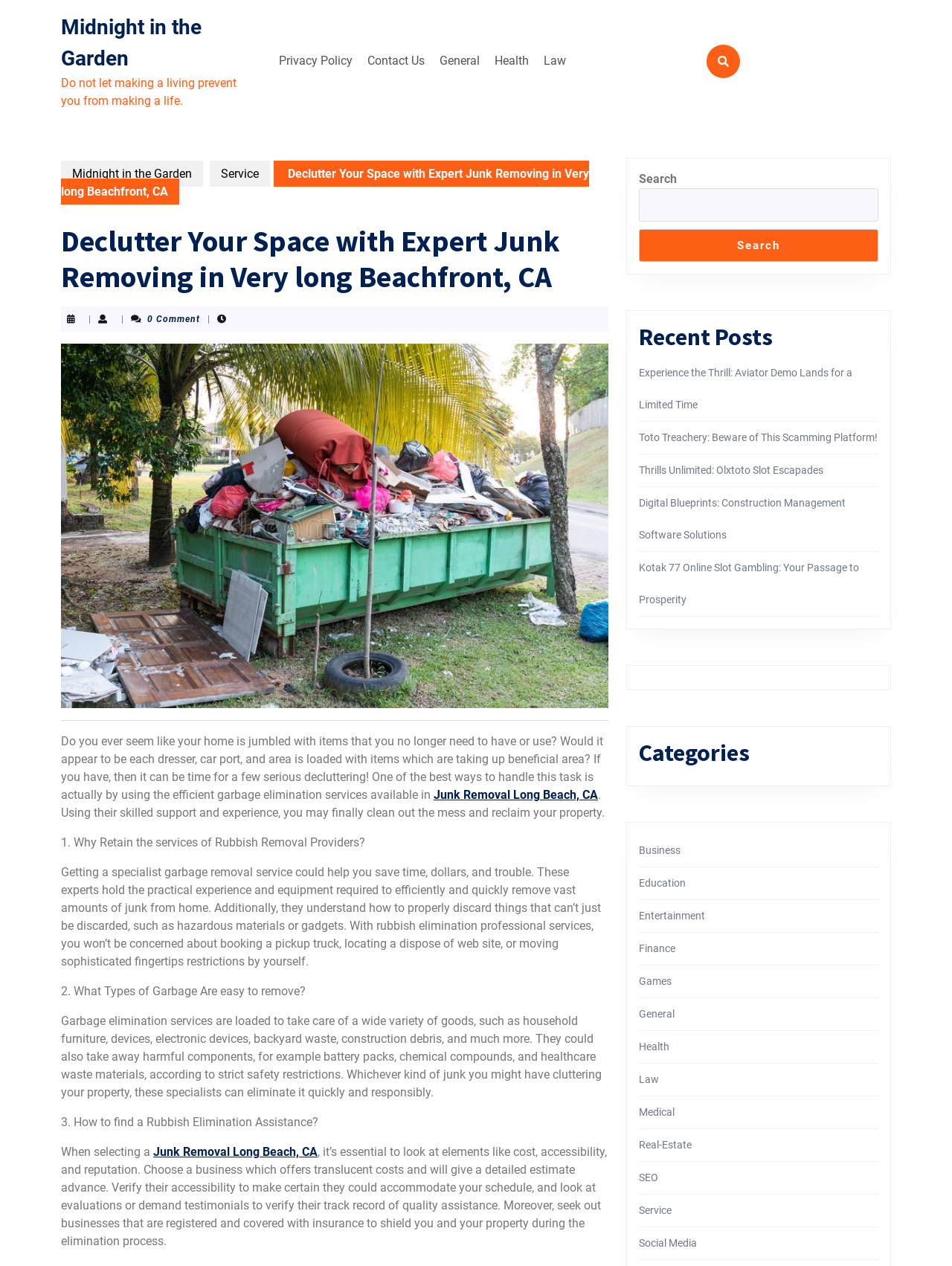Please identify the bounding box coordinates of the element's region that I should click in order to complete the following instruction: "Read the 'Recent Posts'". The bounding box coordinates consist of four float numbers between 0 and 1, i.e., [left, top, right, bottom].

[0.671, 0.255, 0.923, 0.278]